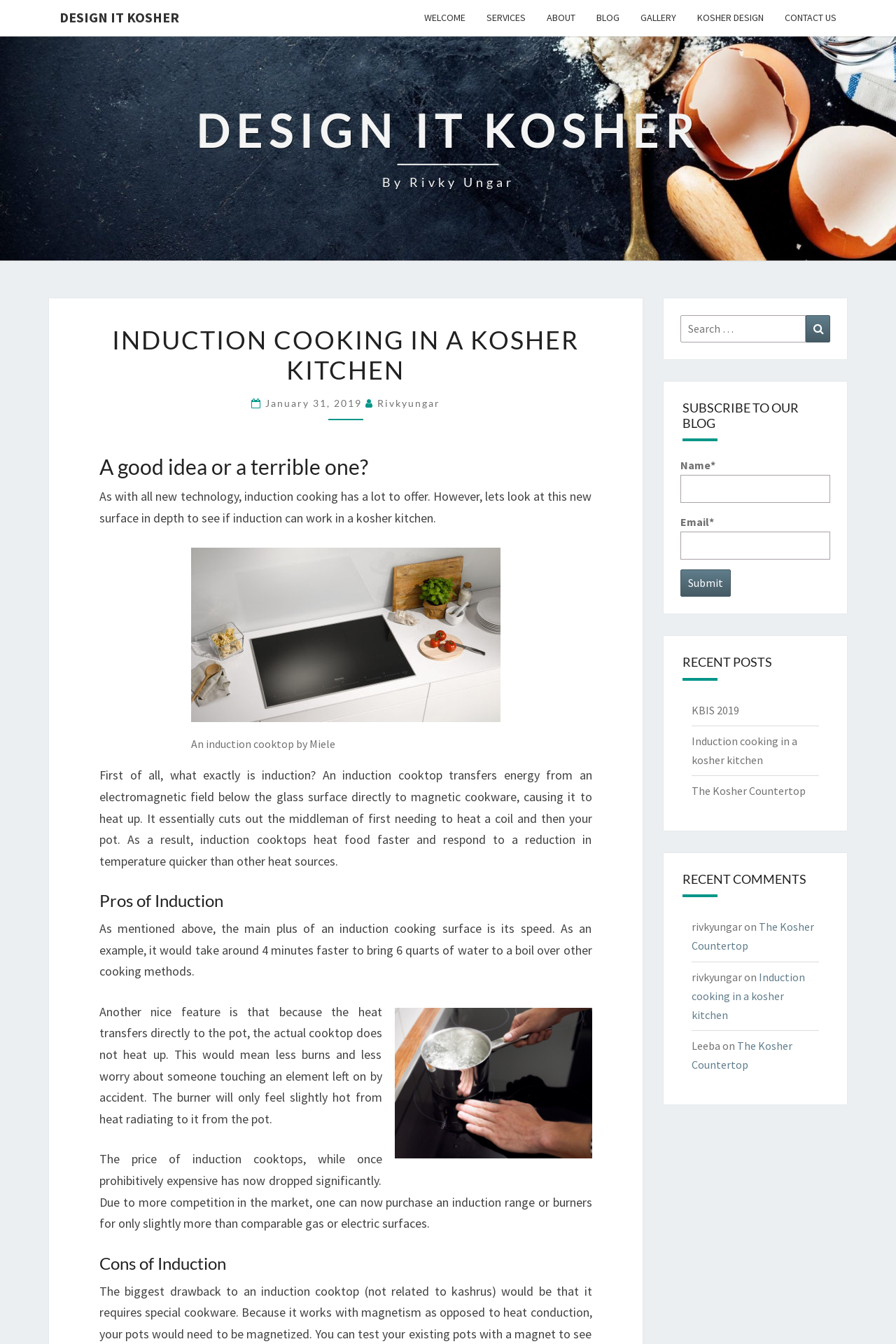Determine the webpage's heading and output its text content.

DESIGN IT KOSHER